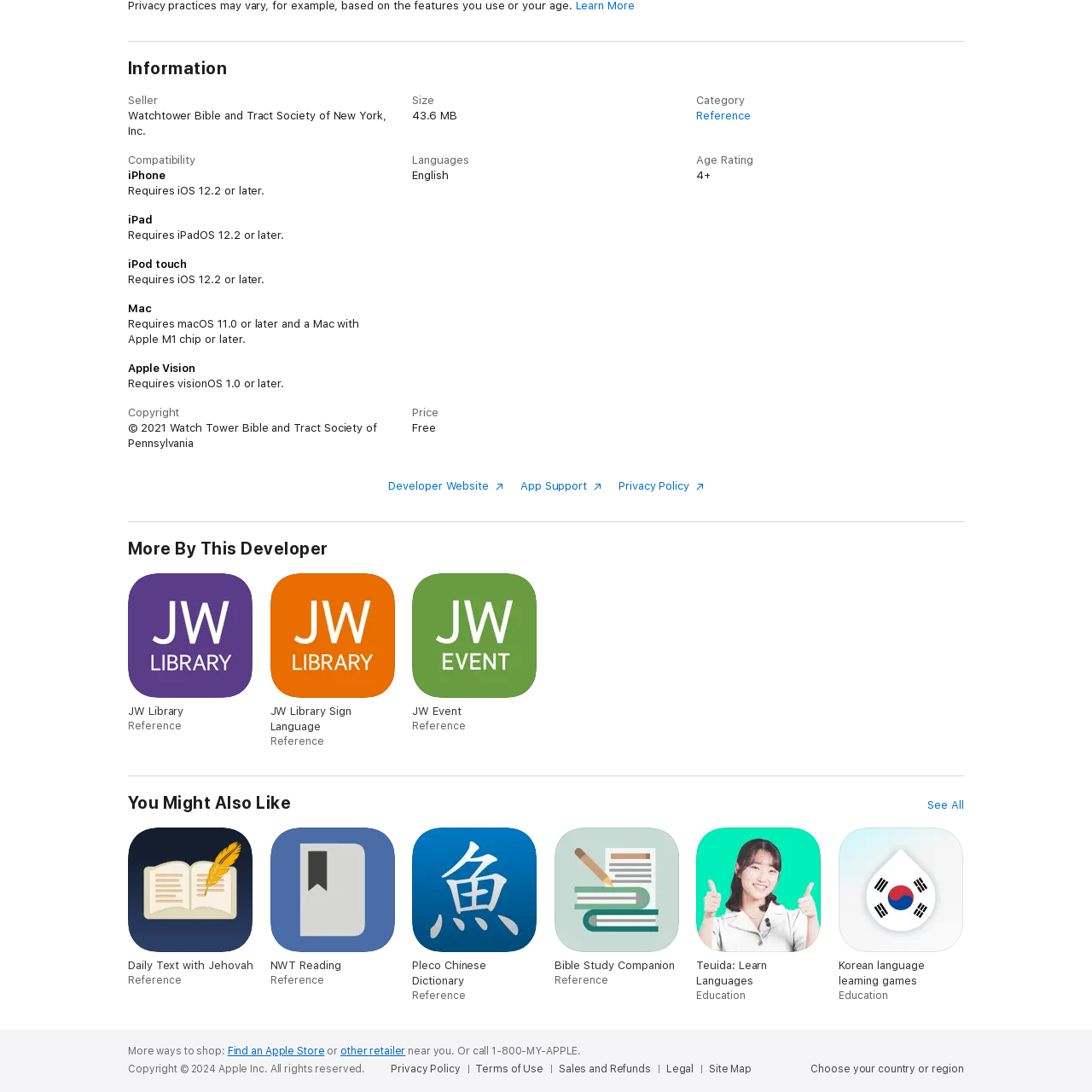Please mark the bounding box coordinates of the area that should be clicked to carry out the instruction: "Click the 'See All' link".

[0.85, 0.73, 0.883, 0.744]